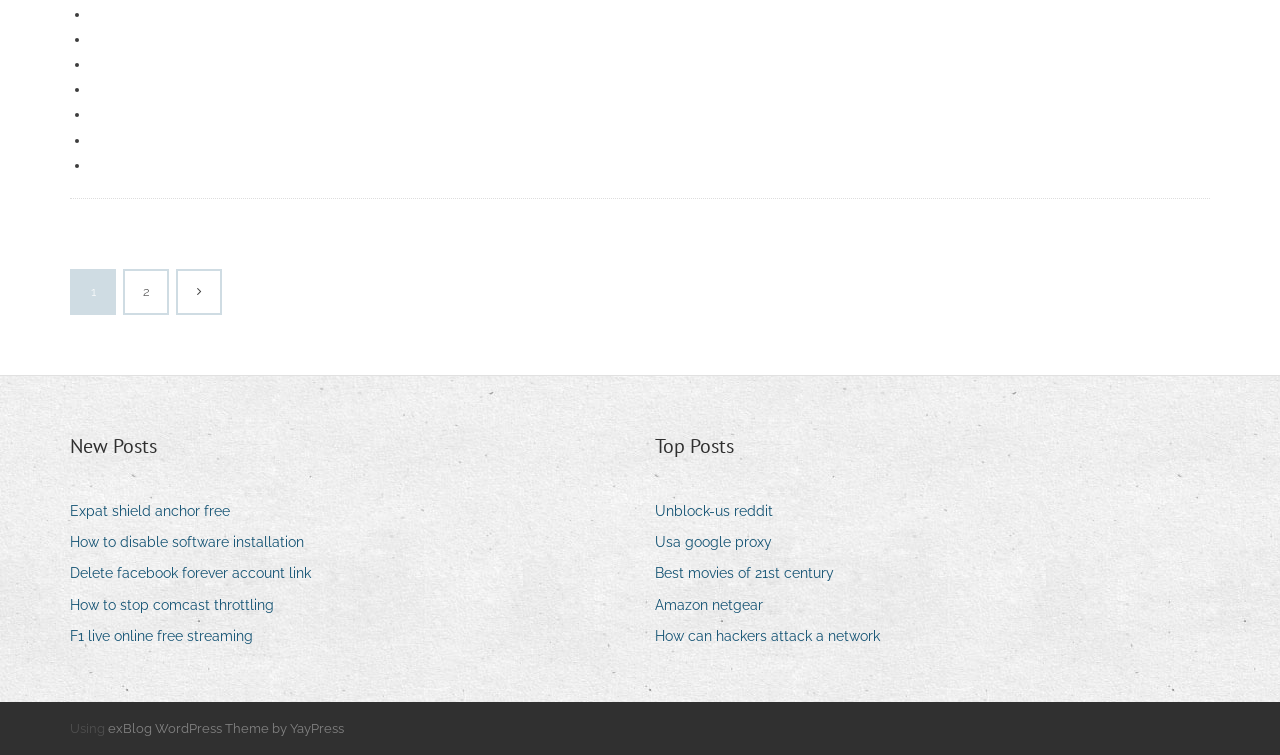Carefully observe the image and respond to the question with a detailed answer:
What is the theme of the blog?

I found the theme of the blog by looking at the link element with ID 43, which is located at the bottom of the webpage. The text within this element is 'exBlog WordPress Theme by YayPress'.